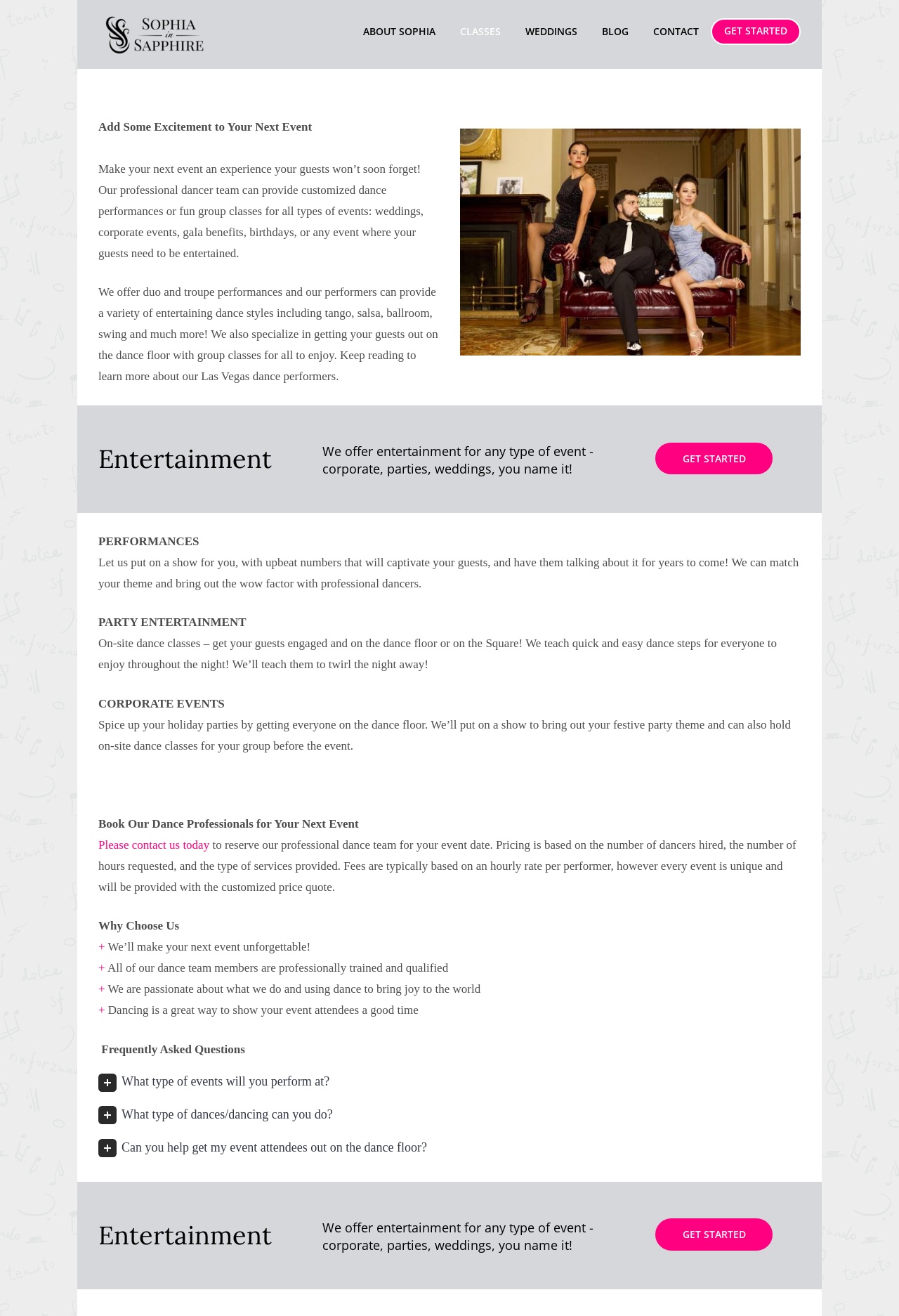Please locate the bounding box coordinates of the element's region that needs to be clicked to follow the instruction: "Click the logo". The bounding box coordinates should be provided as four float numbers between 0 and 1, i.e., [left, top, right, bottom].

[0.109, 0.012, 0.24, 0.042]